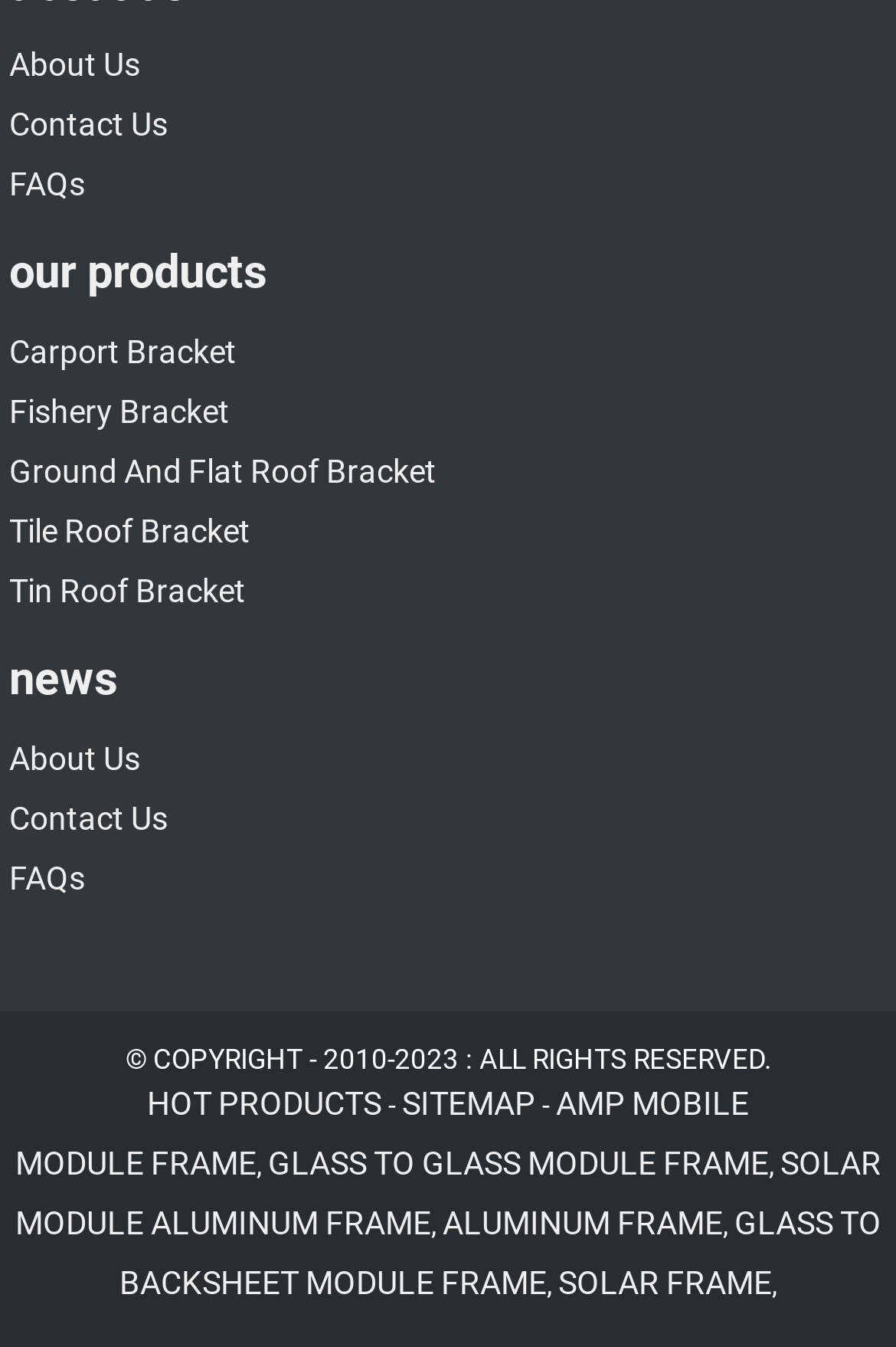Answer the question with a brief word or phrase:
What is the purpose of the 'SITEMAP' link?

To navigate the website